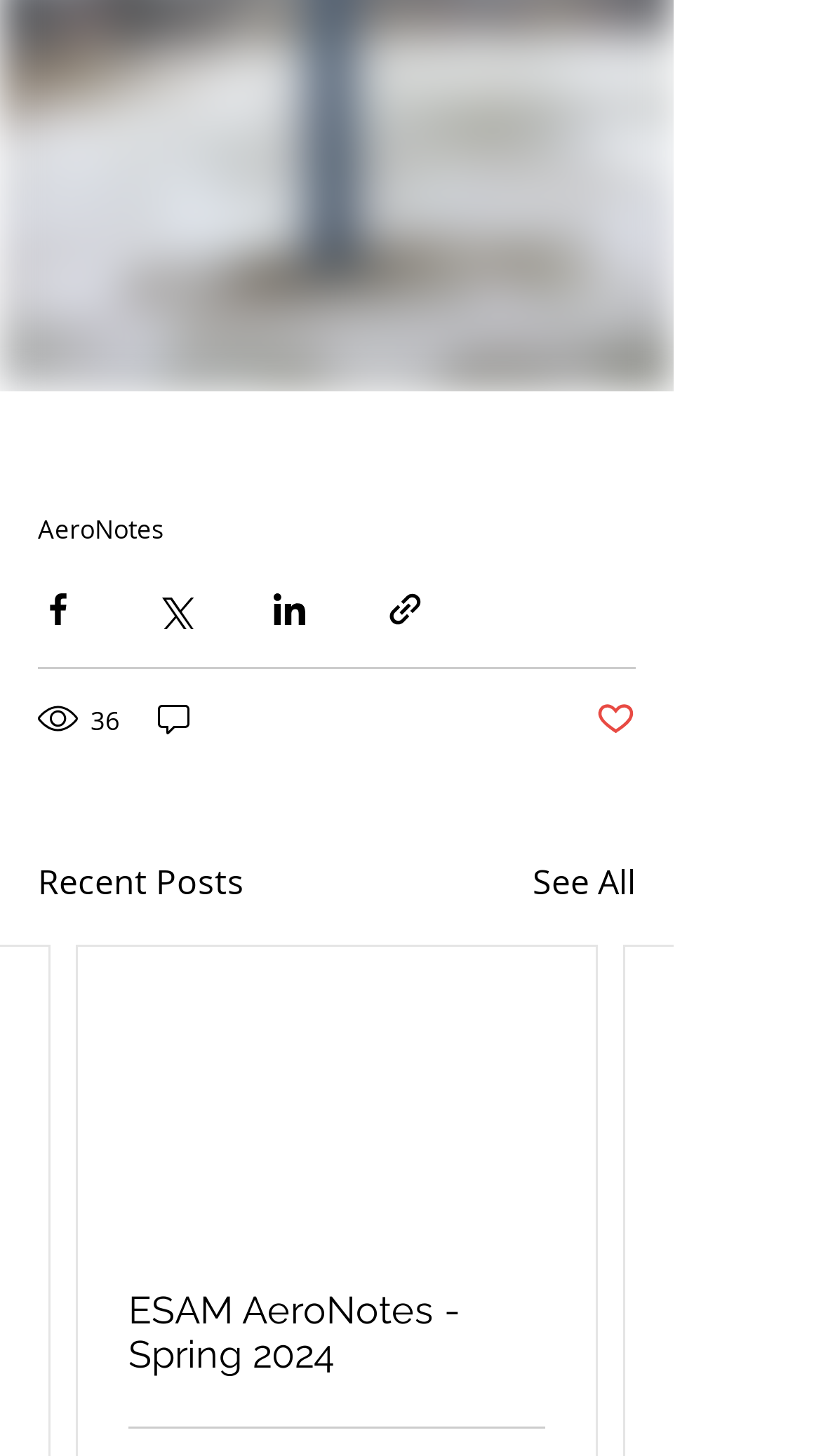Provide a one-word or short-phrase response to the question:
What is the section title above the list of posts?

Recent Posts